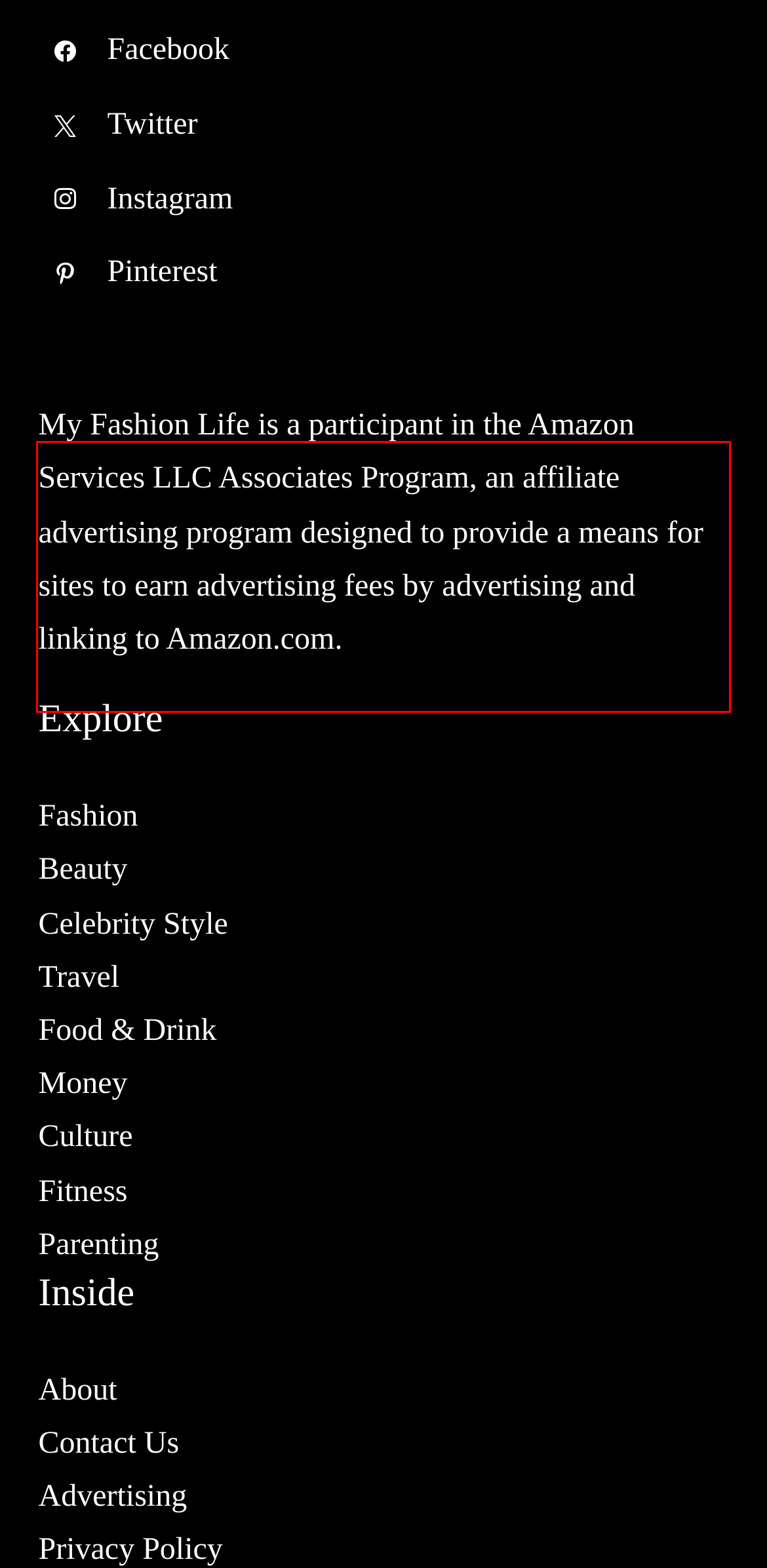You are given a screenshot showing a webpage with a red bounding box. Perform OCR to capture the text within the red bounding box.

My Fashion Life is a participant in the Amazon Services LLC Associates Program, an affiliate advertising program designed to provide a means for sites to earn advertising fees by advertising and linking to Amazon.com.